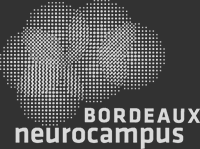Refer to the image and provide an in-depth answer to the question:
What is the font style of the text?

The words 'BORDEAUX' and 'neurocampus' are presented in a bold, clear font, enhancing visibility and impact.